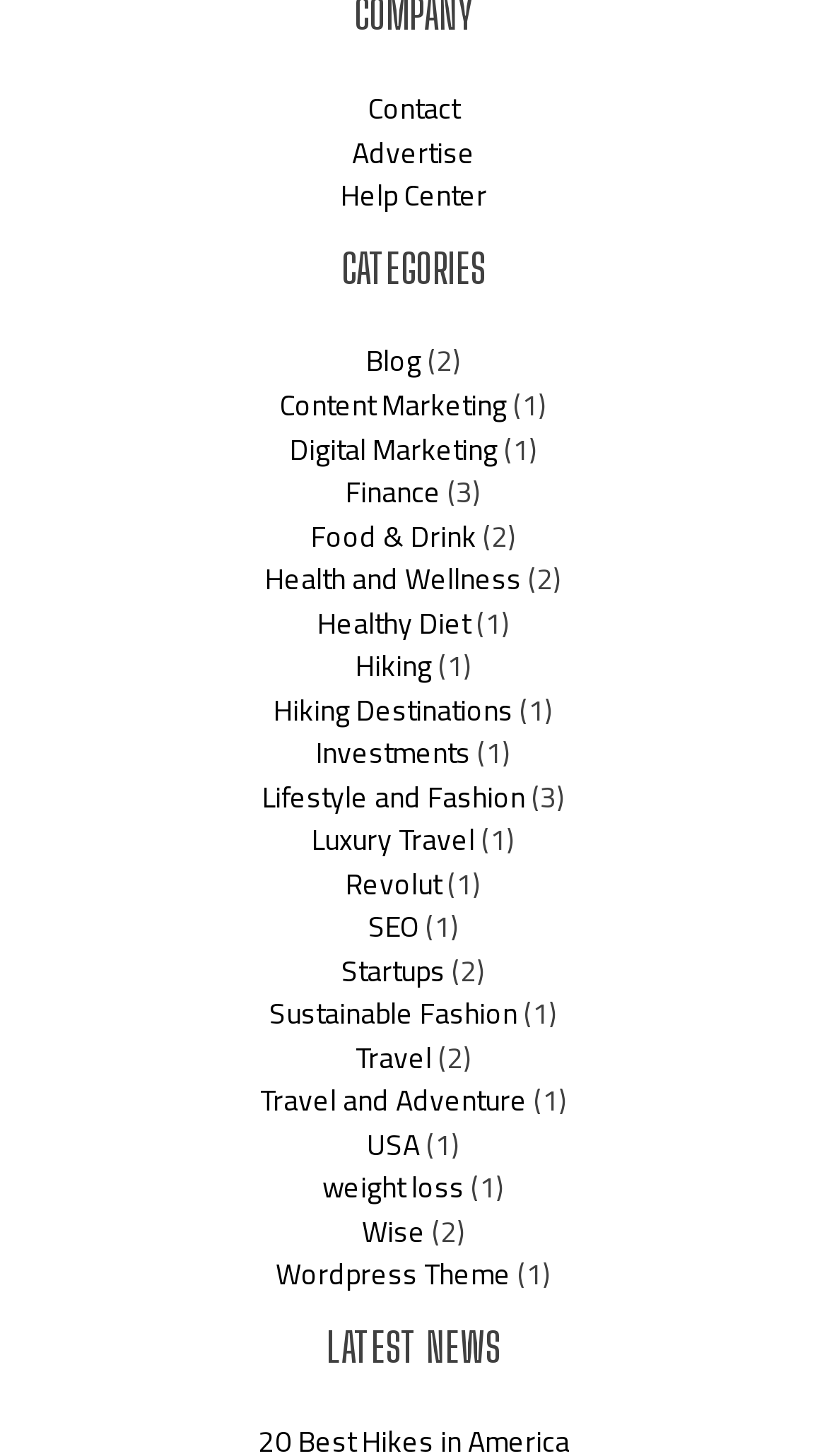Respond to the question below with a concise word or phrase:
What is the last category listed under 'CATEGORIES'?

Wordpress Theme